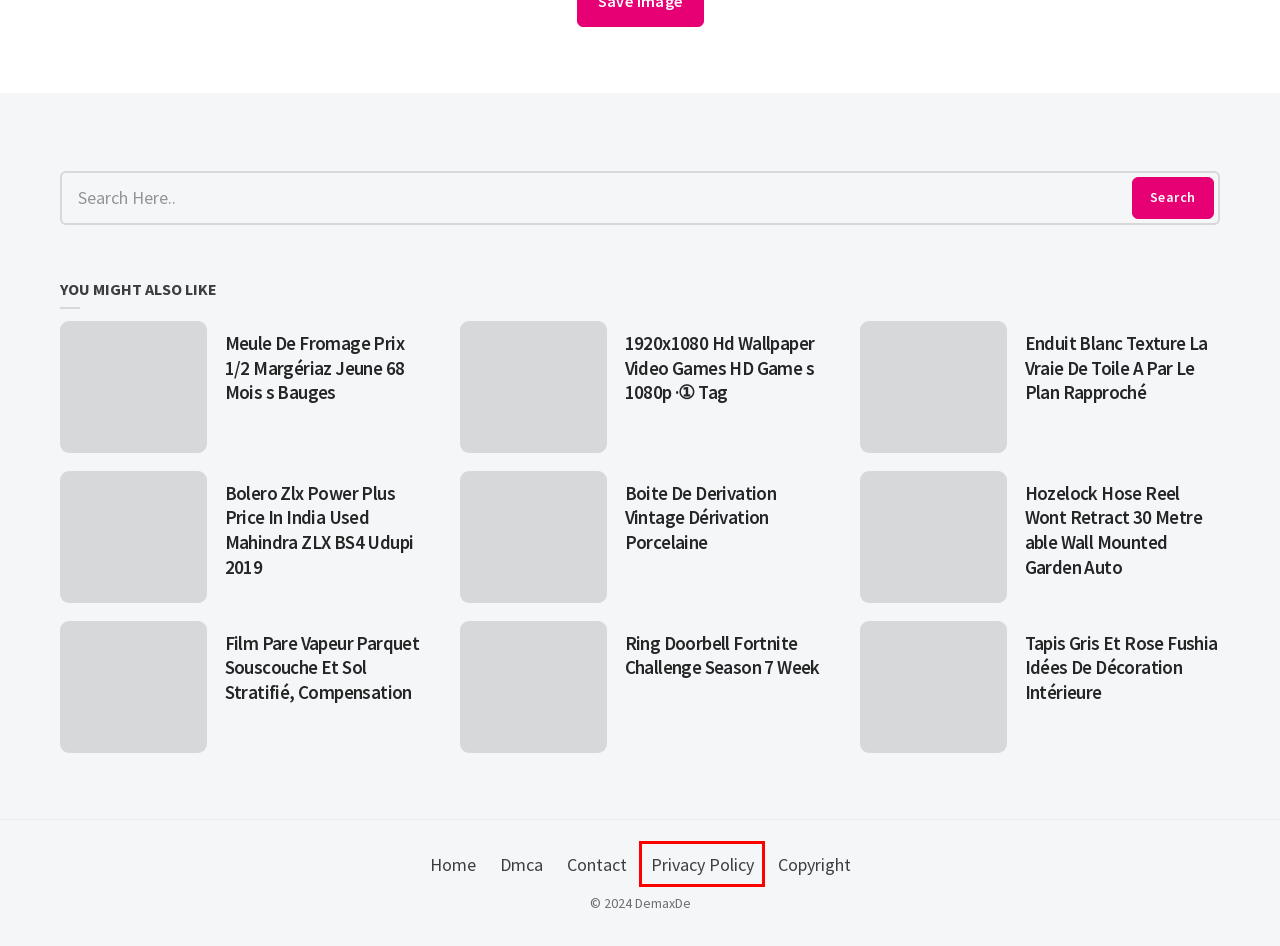A screenshot of a webpage is given, marked with a red bounding box around a UI element. Please select the most appropriate webpage description that fits the new page after clicking the highlighted element. Here are the candidates:
A. Dmca
B. Contact
C. Privacy Policy
D. Copyright
E. 1920x1080 Hd Wallpaper Video Games HD Game s 1080p ·① Tag
F. Film Pare Vapeur Parquet Souscouche Et Sol Stratifié, Compensation
G. Tapis Gris Et Rose Fushia Idées De Décoration Intérieure
H. Meule De Fromage Prix 1/2 Margériaz Jeune 68 Mois s Bauges

C